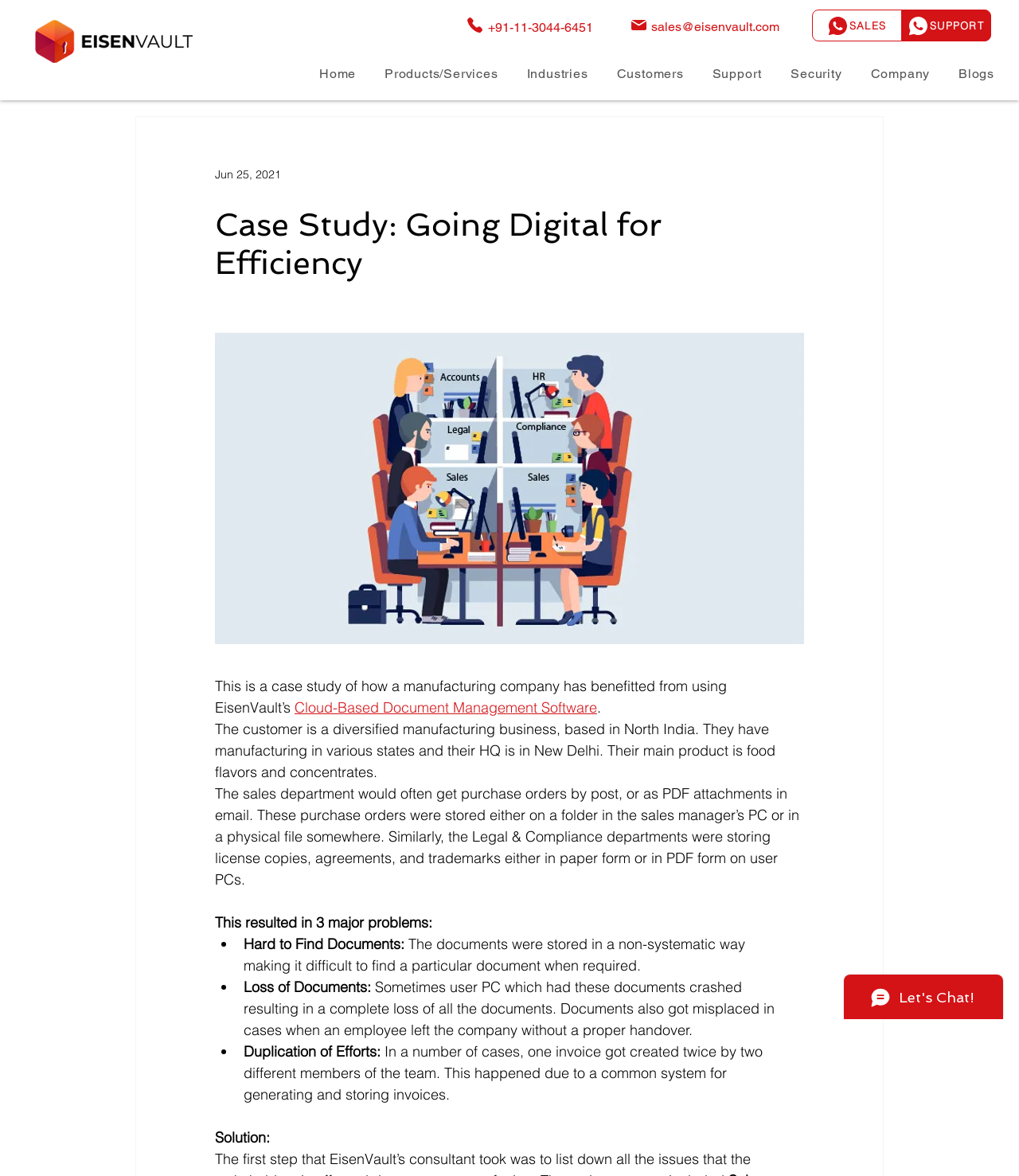Provide the bounding box coordinates of the HTML element described by the text: "Cloud-Based Document Management Software". The coordinates should be in the format [left, top, right, bottom] with values between 0 and 1.

[0.289, 0.593, 0.586, 0.609]